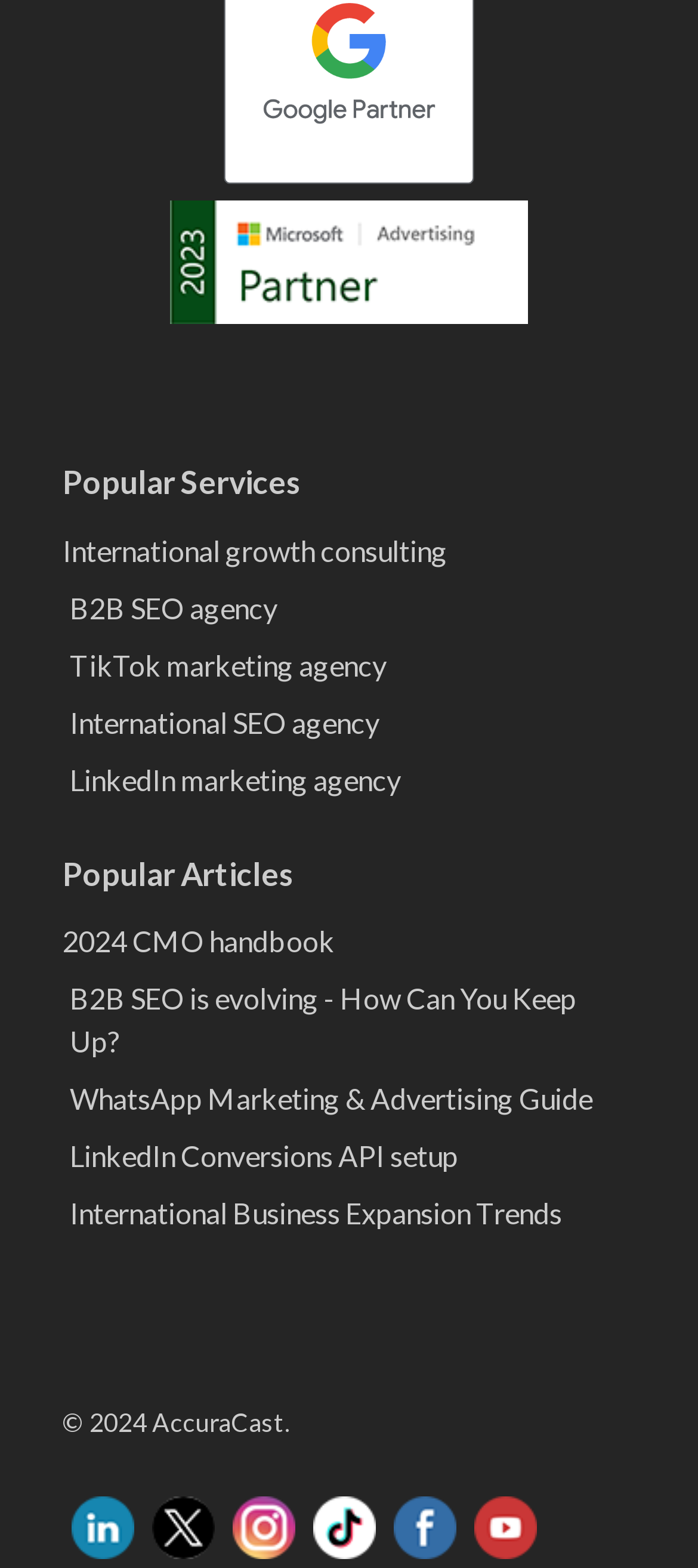What is the copyright year mentioned on the webpage?
Examine the image closely and answer the question with as much detail as possible.

The copyright year mentioned on the webpage is 2024, which is stated in the text '© 2024 AccuraCast' at the bottom of the page.